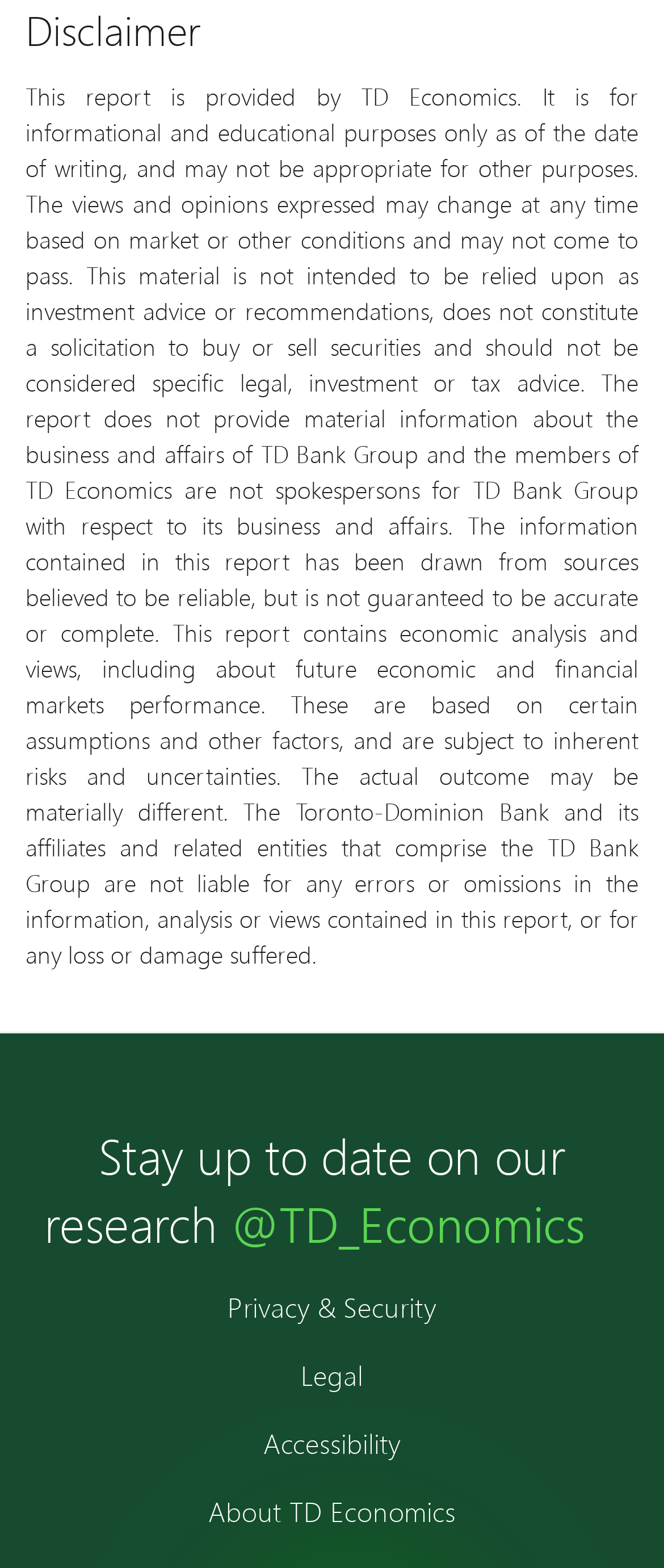How can I stay up to date on research?
Please ensure your answer to the question is detailed and covers all necessary aspects.

The webpage suggests following @TD_Economics to stay up to date on their research, as indicated by the link 'Stay up to date on our research' and the Twitter handle '@TD_Economics'.